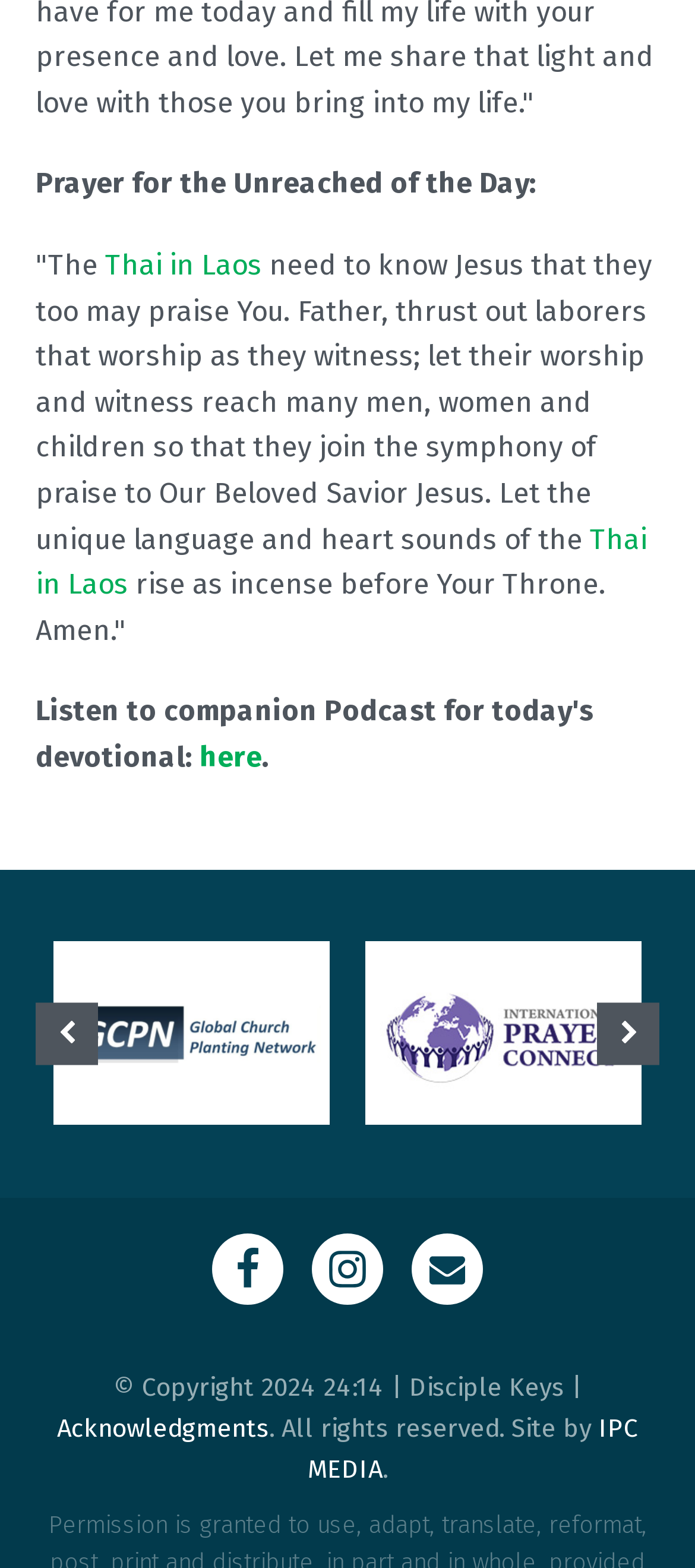Determine the bounding box coordinates for the UI element with the following description: "Acknowledgments". The coordinates should be four float numbers between 0 and 1, represented as [left, top, right, bottom].

[0.082, 0.902, 0.387, 0.921]